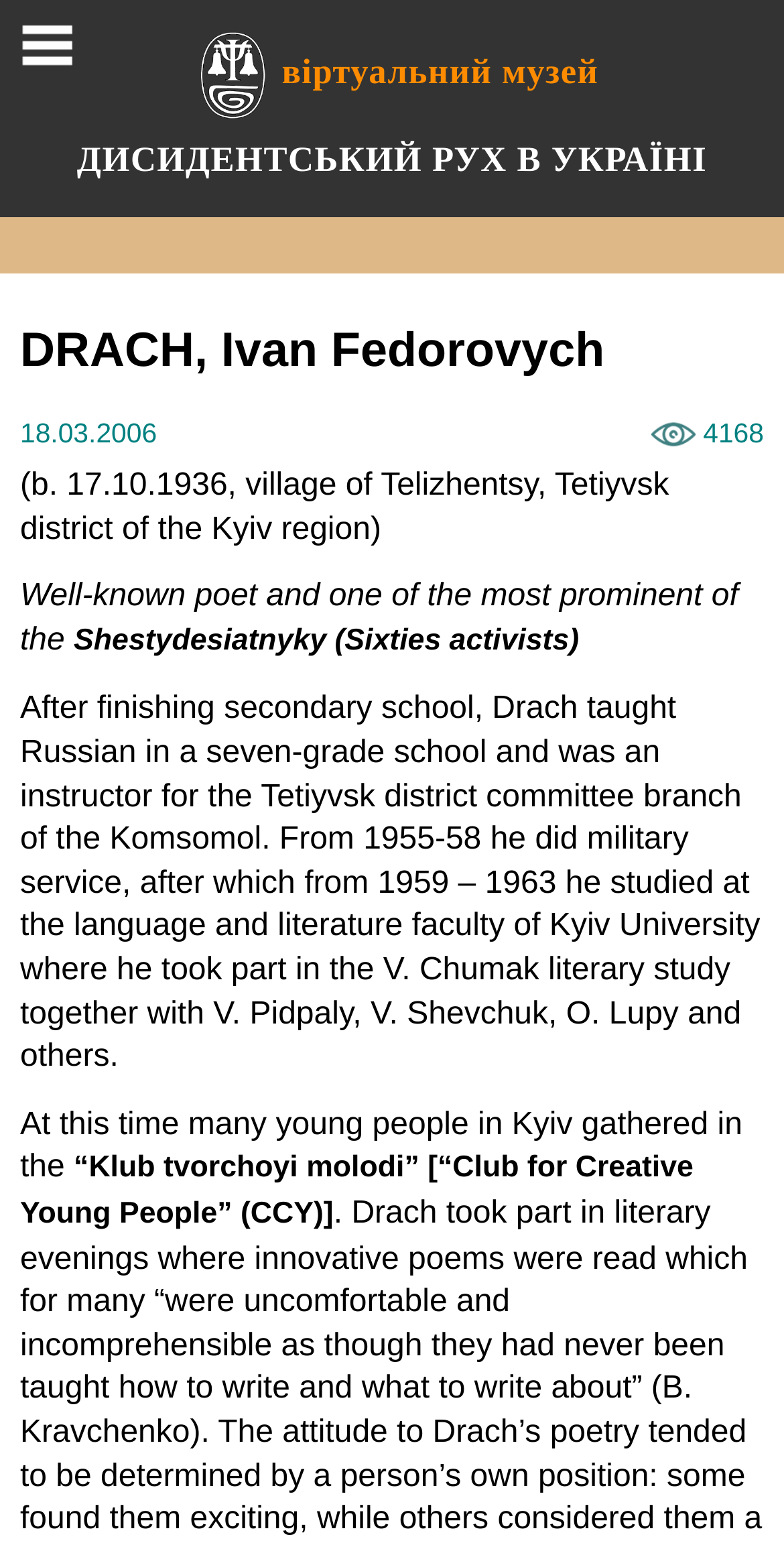Determine the bounding box for the UI element described here: "April 2023".

None